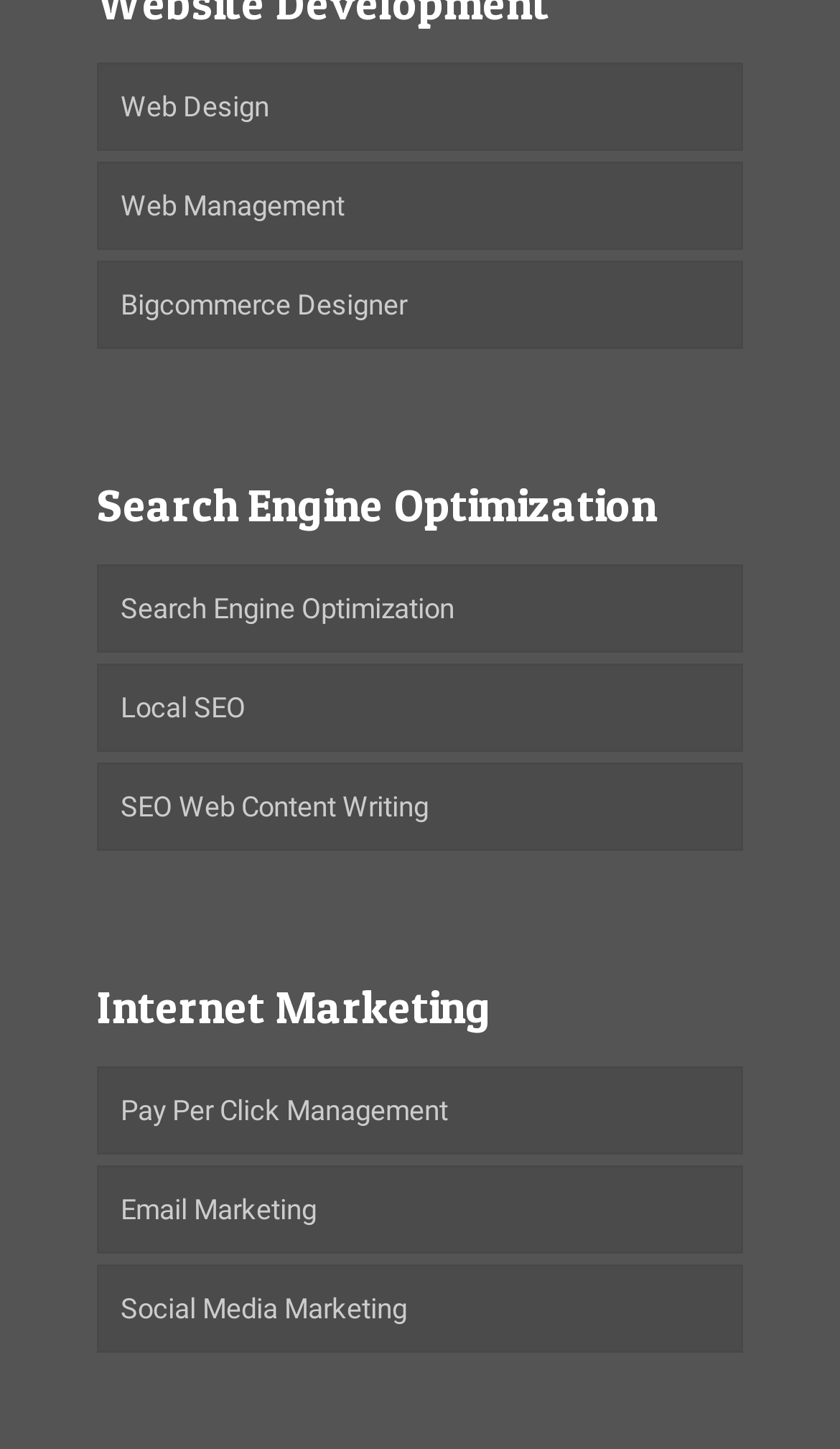Bounding box coordinates are to be given in the format (top-left x, top-left y, bottom-right x, bottom-right y). All values must be floating point numbers between 0 and 1. Provide the bounding box coordinate for the UI element described as: Web Design

[0.115, 0.044, 0.885, 0.105]